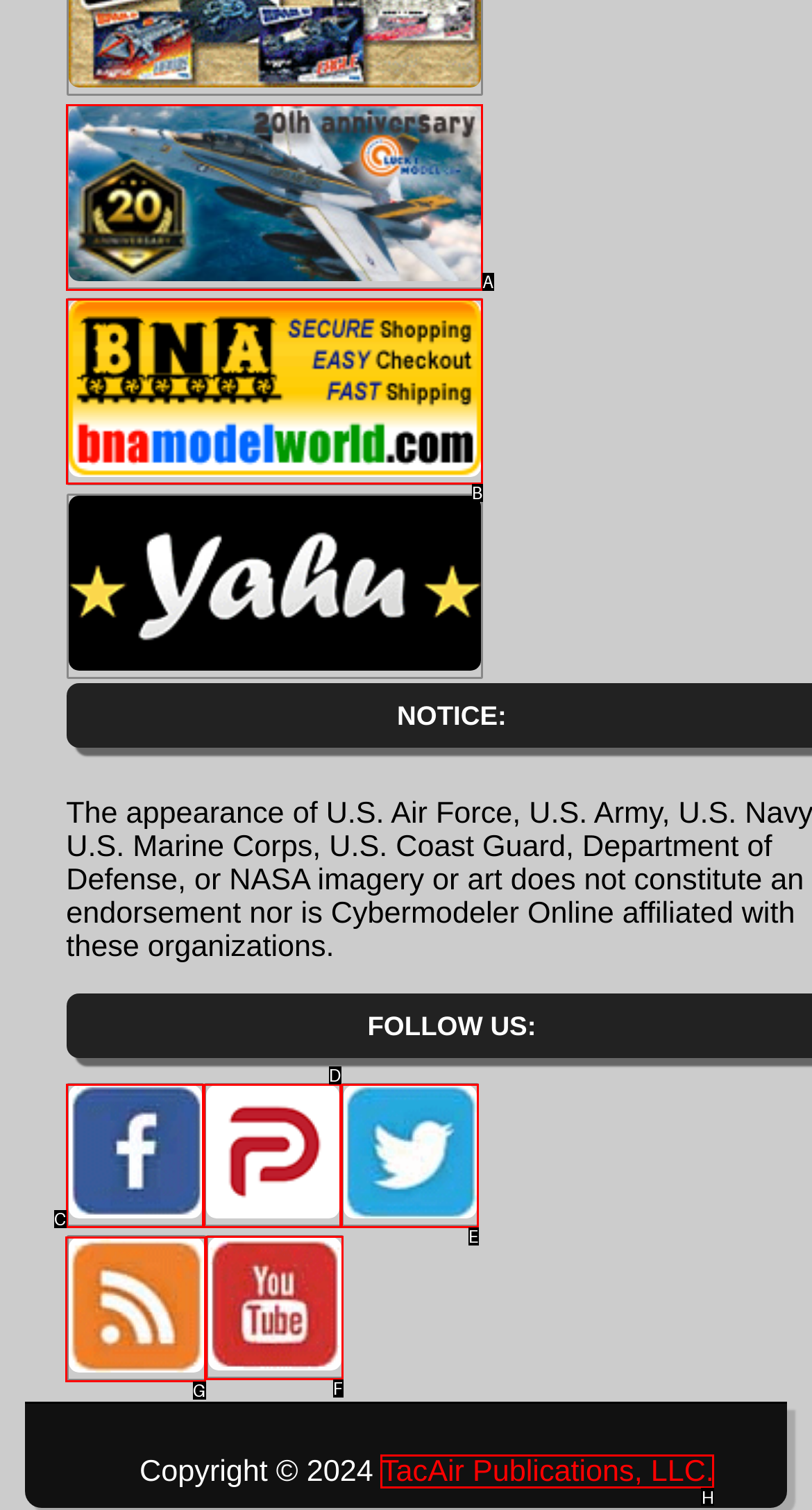Which option should I select to accomplish the task: subscribe to RSS? Respond with the corresponding letter from the given choices.

G